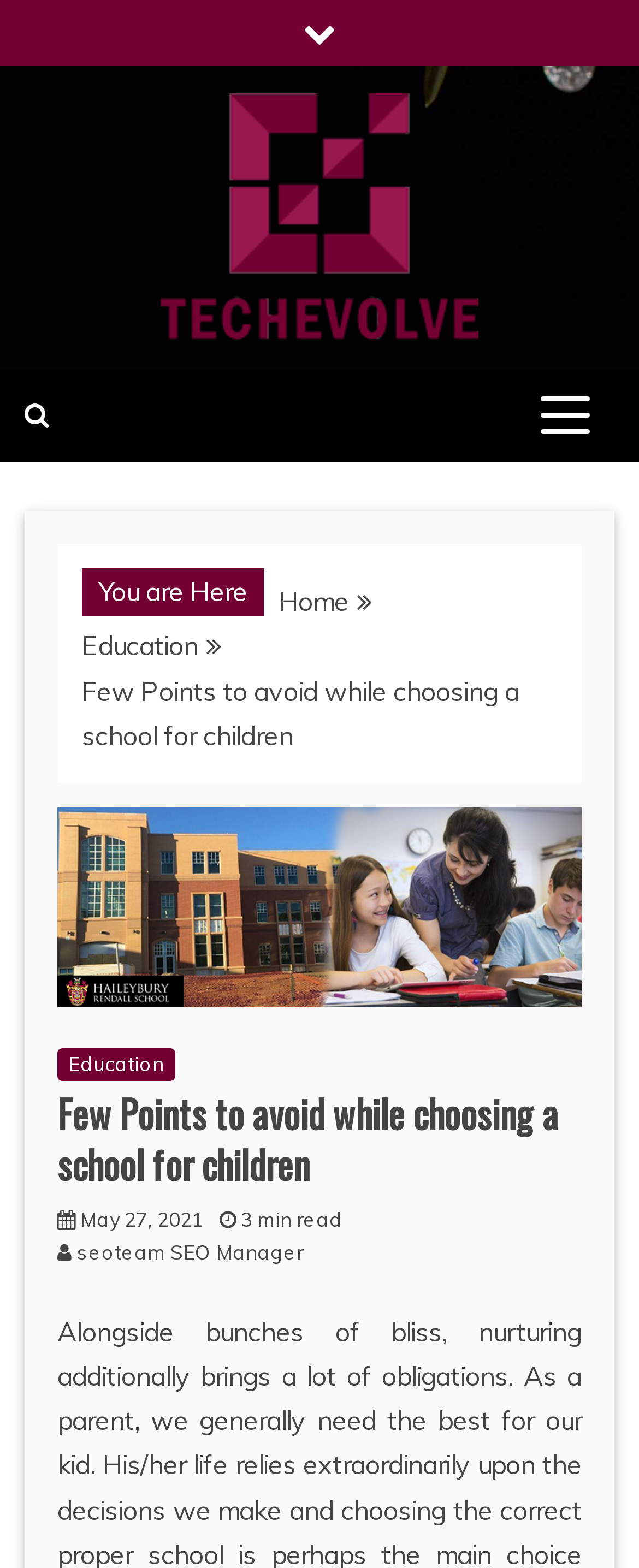Bounding box coordinates are specified in the format (top-left x, top-left y, bottom-right x, bottom-right y). All values are floating point numbers bounded between 0 and 1. Please provide the bounding box coordinate of the region this sentence describes: seoteam SEO Manager

[0.121, 0.791, 0.5, 0.807]